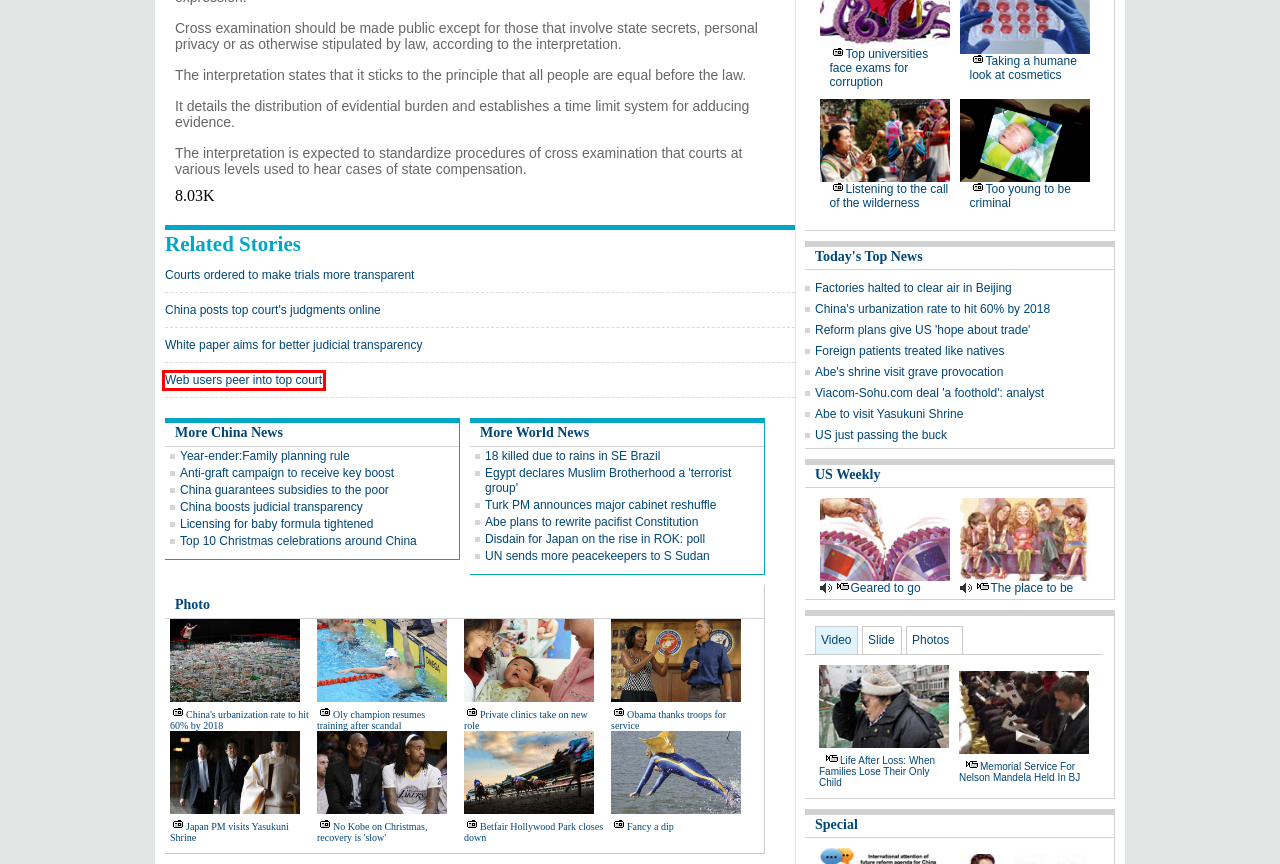You are presented with a screenshot of a webpage with a red bounding box. Select the webpage description that most closely matches the new webpage after clicking the element inside the red bounding box. The options are:
A. White paper aims for better judicial transparency
 - China - Chinadaily.com.cn
B. Politics - USA - Chinadaily.com.cn
C. China Daily Website - Connecting China Connecting the World
D. Two-child study quells fears of a baby boom[1]- Chinadaily.com.cn
E. Web users peer into top court
 - China - Chinadaily.com.cn
F. Courts ordered to make trials more transparent
 - Chinadaily.com.cn
G. Sun Yang resumes training on plateau
 - Chinadaily.com.cn
H. China posts top court's judgments online
 - China - Chinadaily.com.cn

E